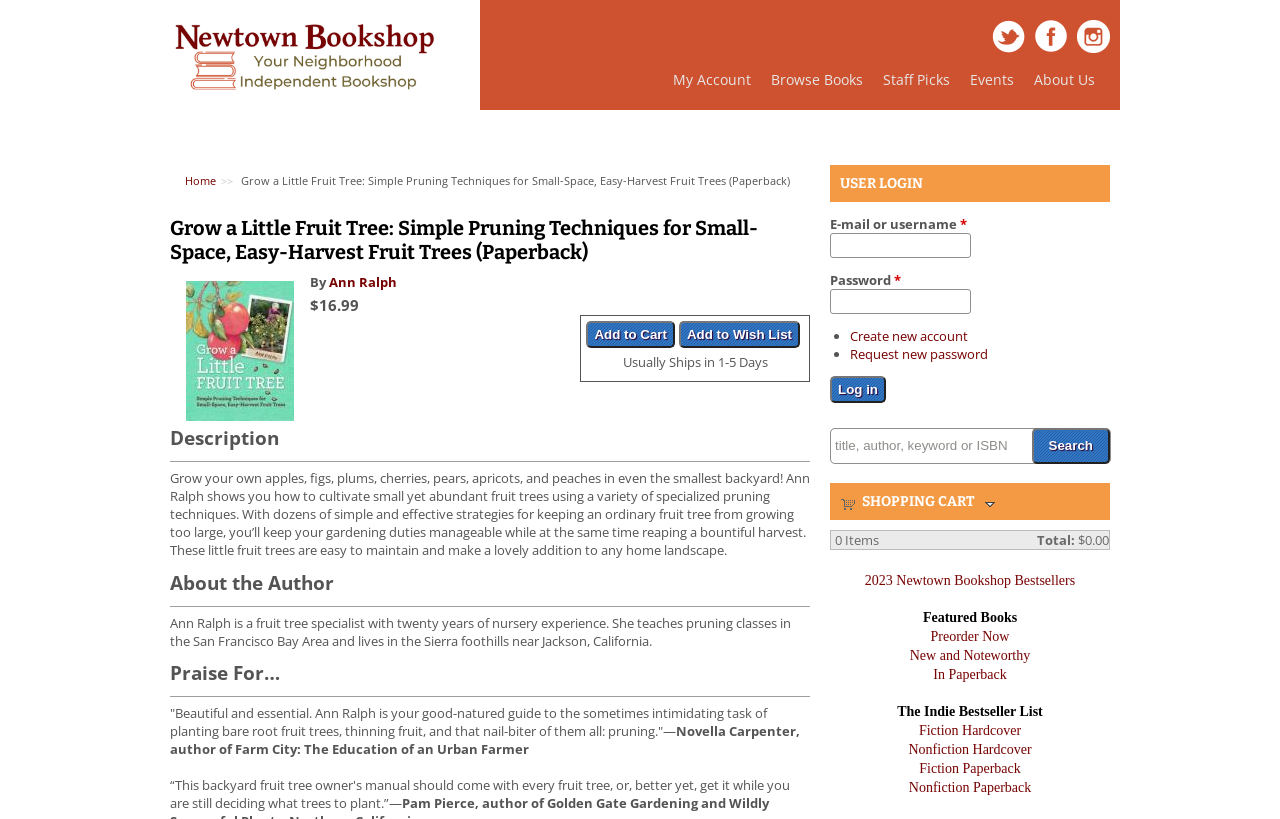Extract the primary heading text from the webpage.

Grow a Little Fruit Tree: Simple Pruning Techniques for Small-Space, Easy-Harvest Fruit Trees (Paperback)